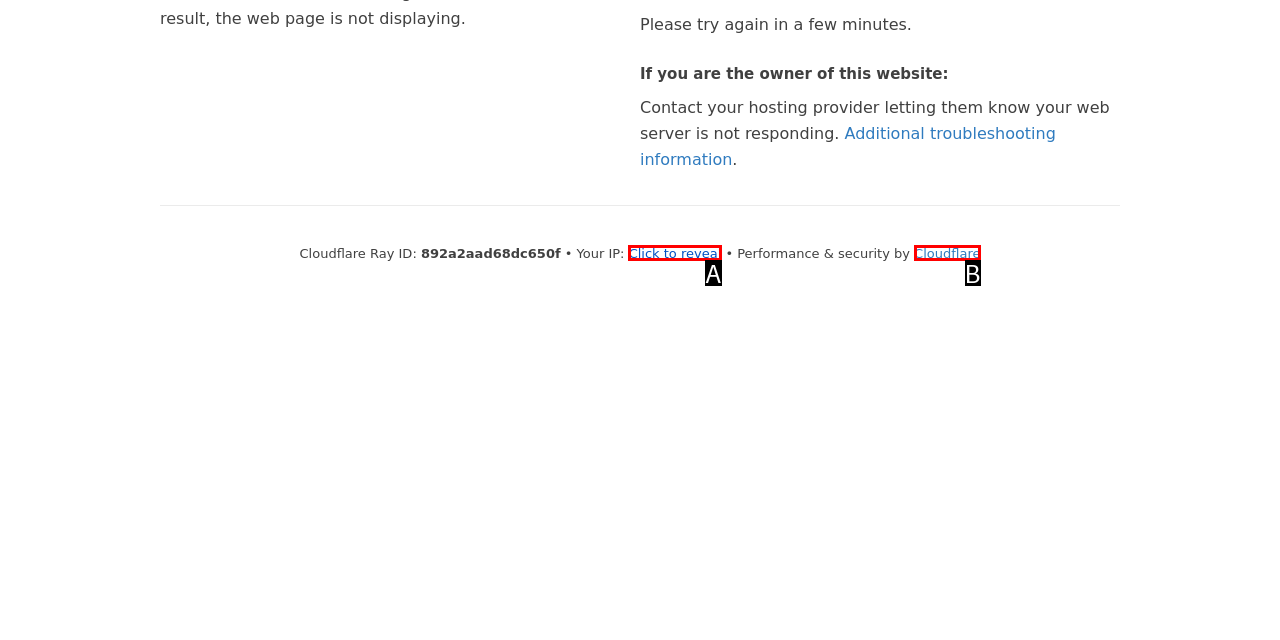Given the description: ap01, identify the HTML element that corresponds to it. Respond with the letter of the correct option.

None